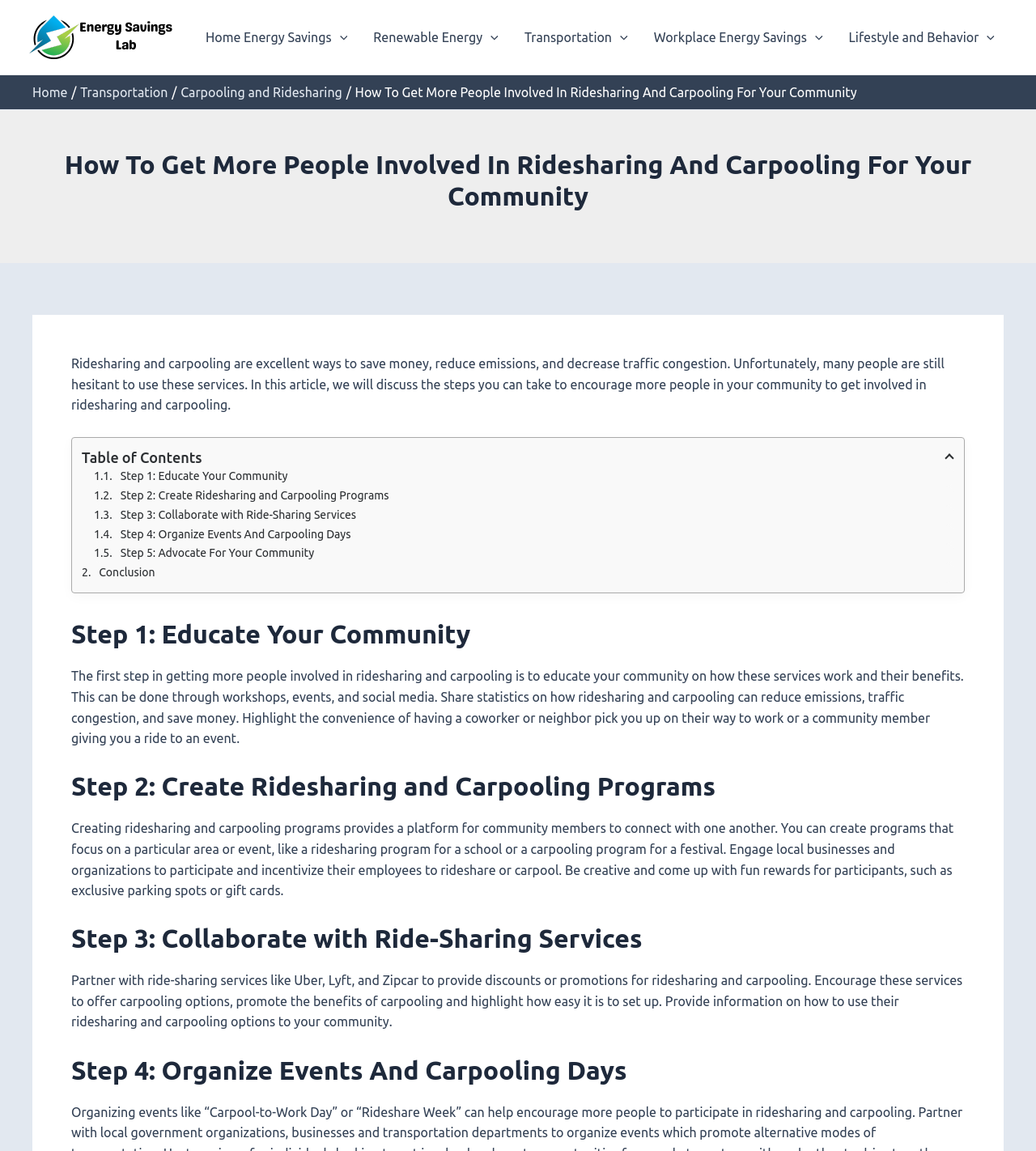What is the title of the article?
Based on the image, give a concise answer in the form of a single word or short phrase.

How To Get More People Involved In Ridesharing And Carpooling For Your Community